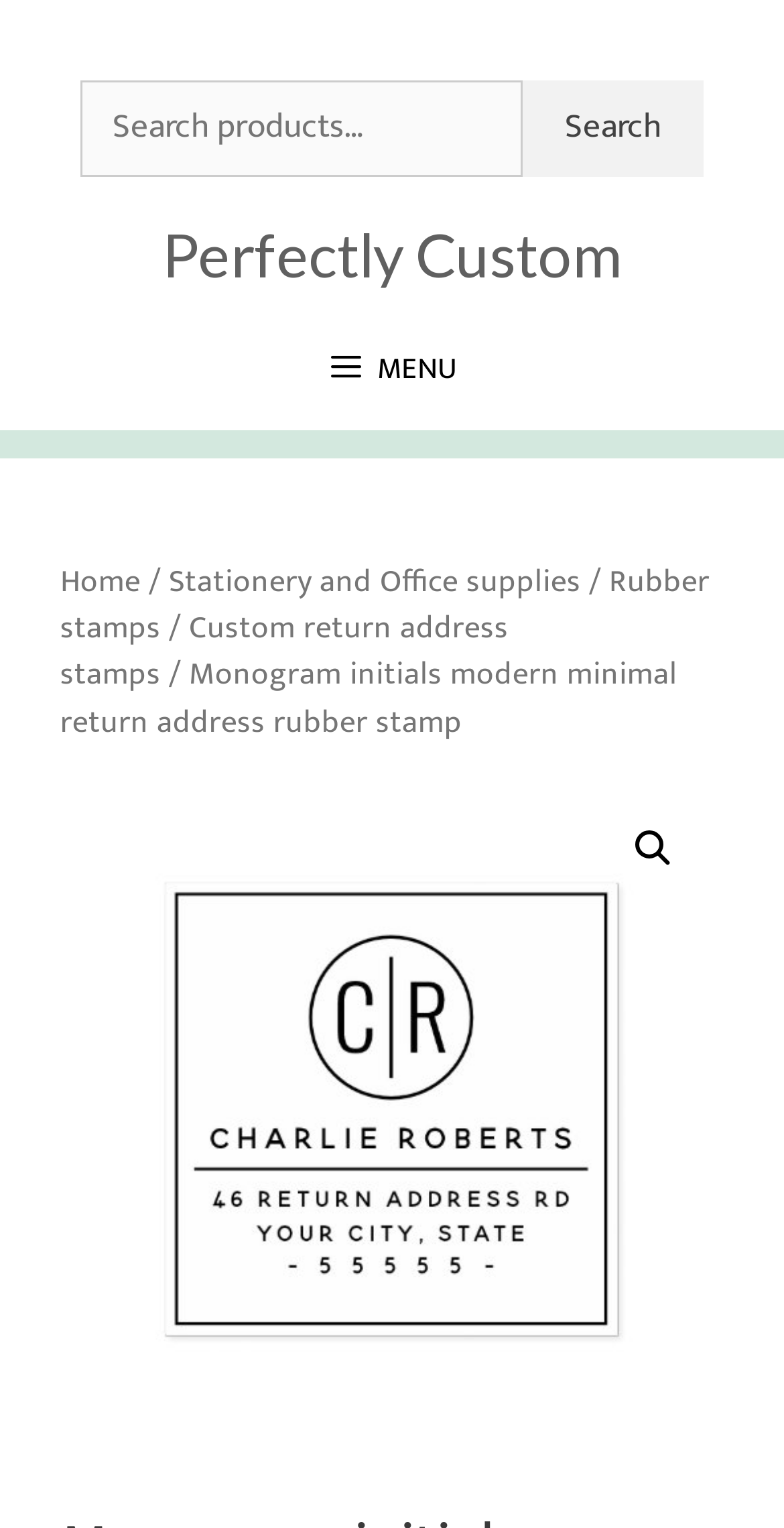Locate the bounding box coordinates of the clickable area to execute the instruction: "Click on the search icon". Provide the coordinates as four float numbers between 0 and 1, represented as [left, top, right, bottom].

[0.787, 0.531, 0.879, 0.579]